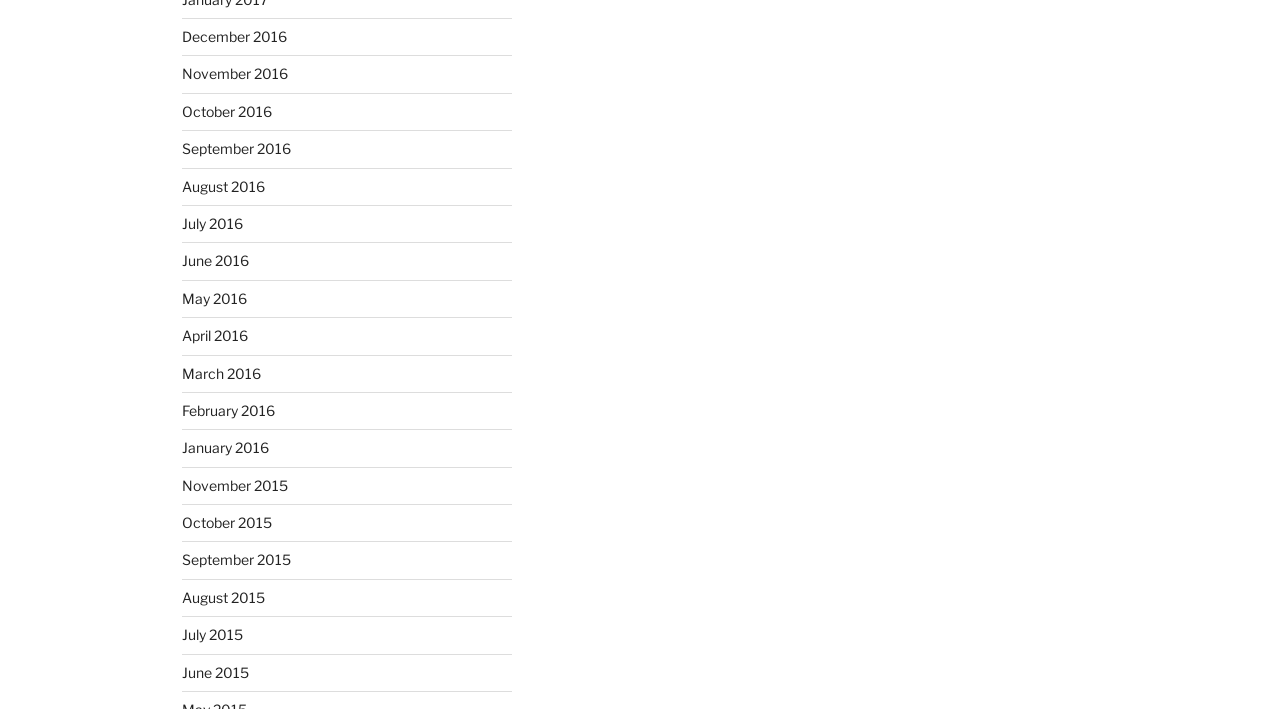Locate the bounding box coordinates of the area you need to click to fulfill this instruction: 'Visit the Saturday Morning Media Patreon page'. The coordinates must be in the form of four float numbers ranging from 0 to 1: [left, top, right, bottom].

None